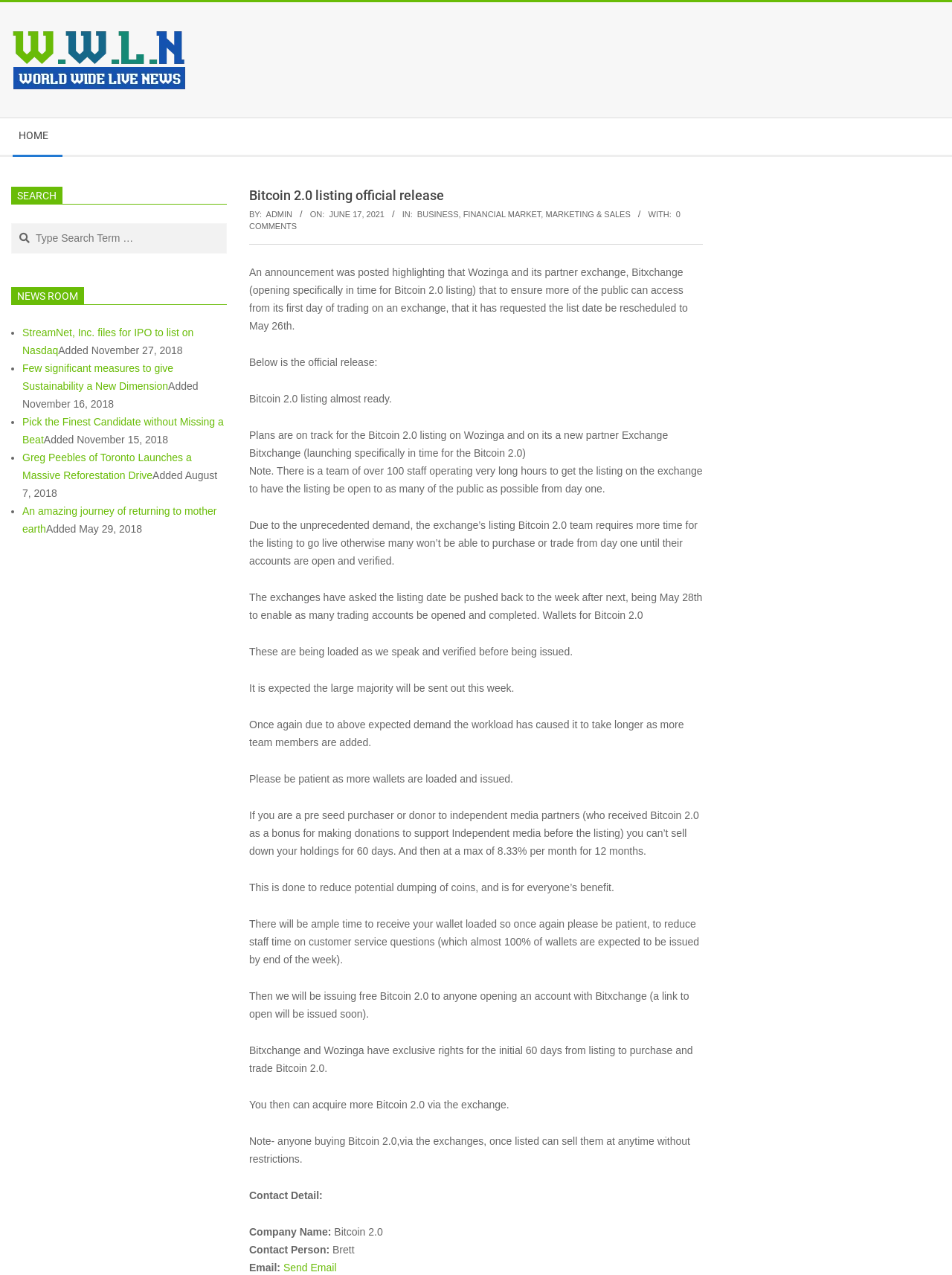Using the information from the screenshot, answer the following question thoroughly:
Who is the contact person for Wozinga?

From the webpage content, it is mentioned that the contact person for Wozinga is Brett, along with an email address to send emails.